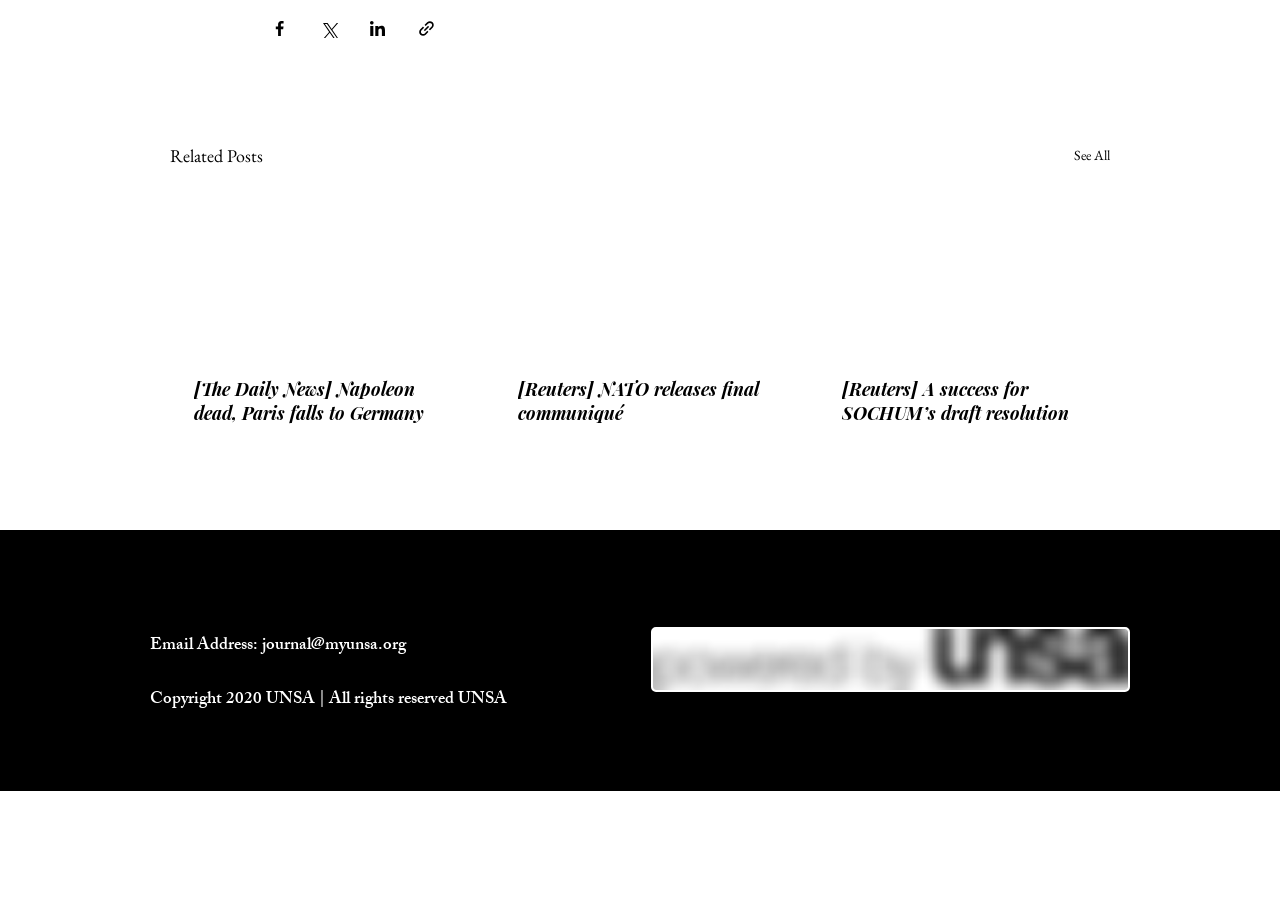Determine the bounding box coordinates for the clickable element required to fulfill the instruction: "Check email address". Provide the coordinates as four float numbers between 0 and 1, i.e., [left, top, right, bottom].

[0.205, 0.685, 0.317, 0.718]